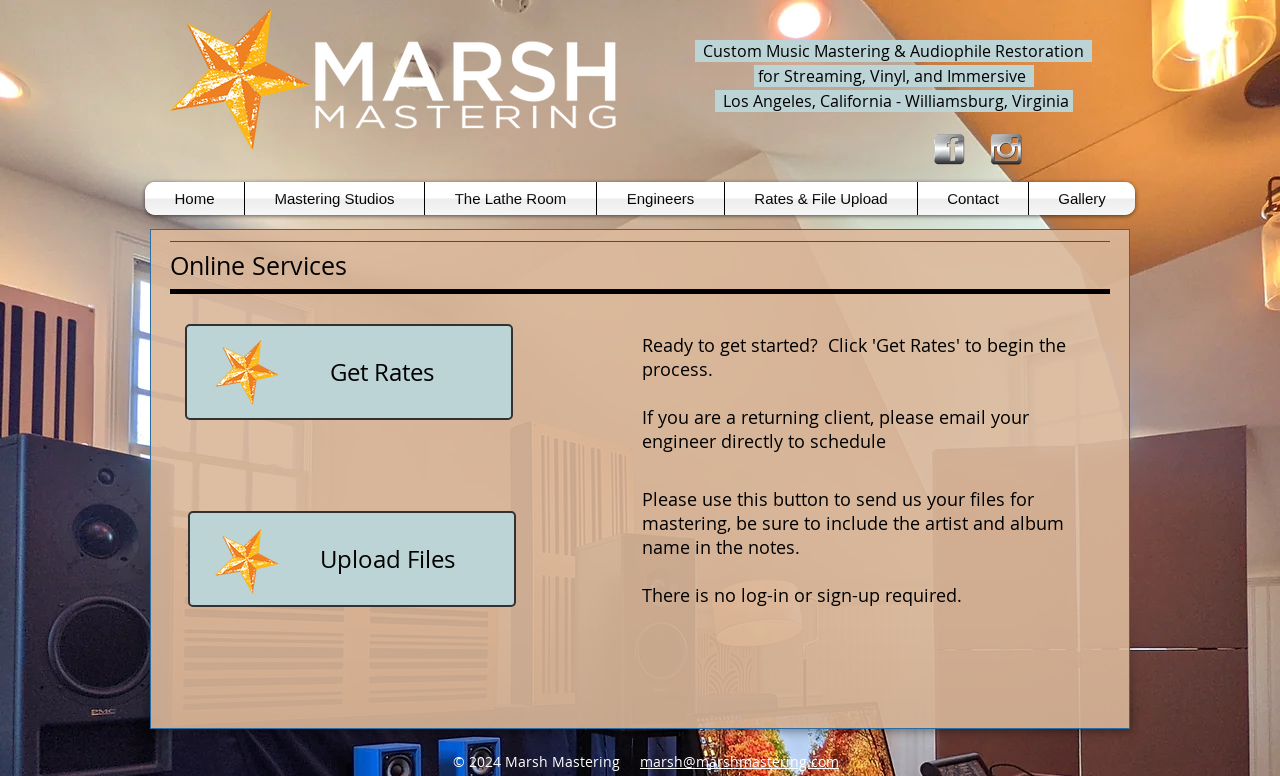Predict the bounding box of the UI element that fits this description: "Mastering Studios".

[0.191, 0.235, 0.331, 0.277]